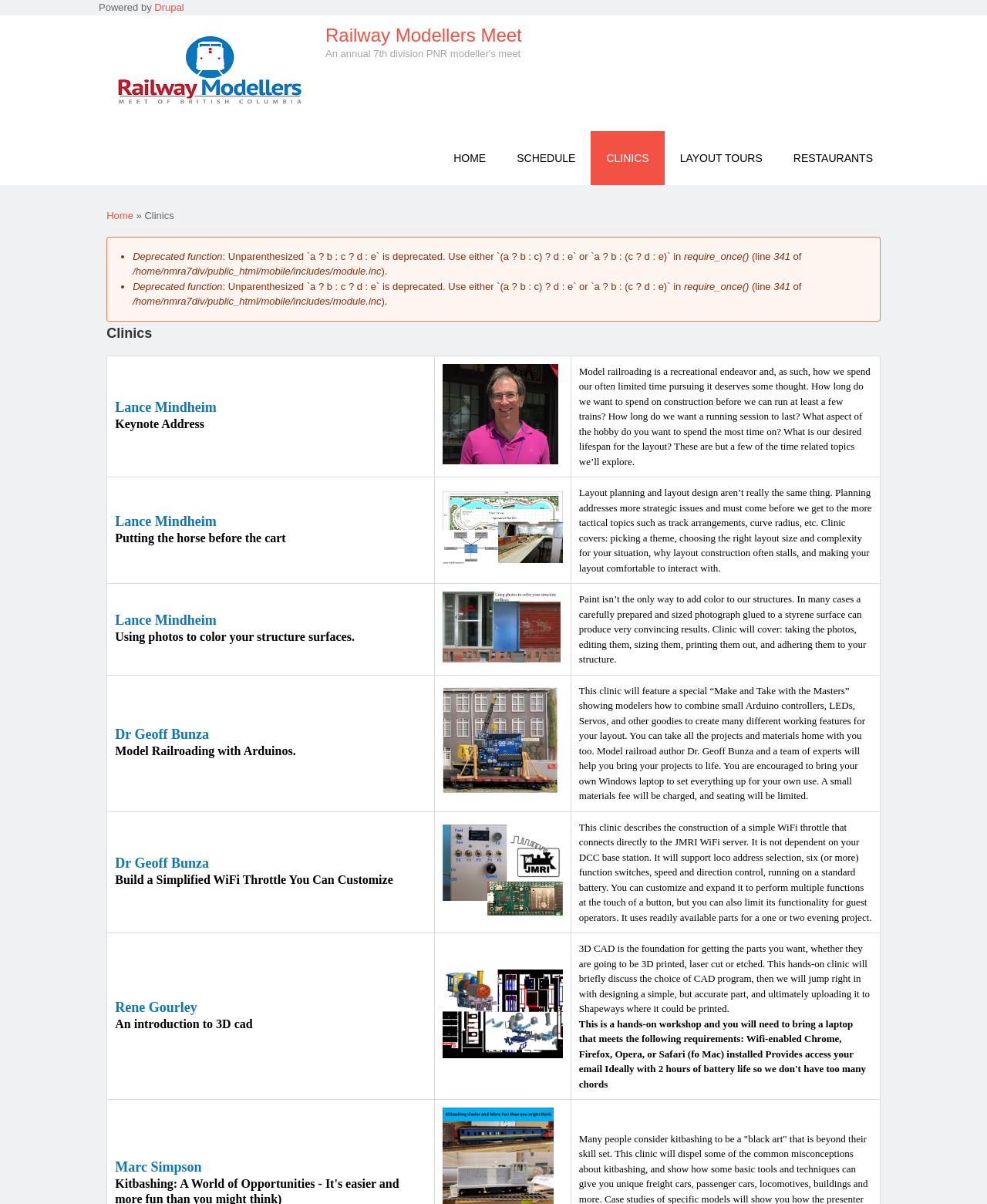What is the error message displayed on the webpage?
Answer the question with a detailed and thorough explanation.

The error message is displayed in a section with a heading 'Error message'. The message states that 'Unparenthesized `a? b : c? d : e` is deprecated. Use either `(a? b : c)? d : e` or `a? b : (c? d : e)` in...'.